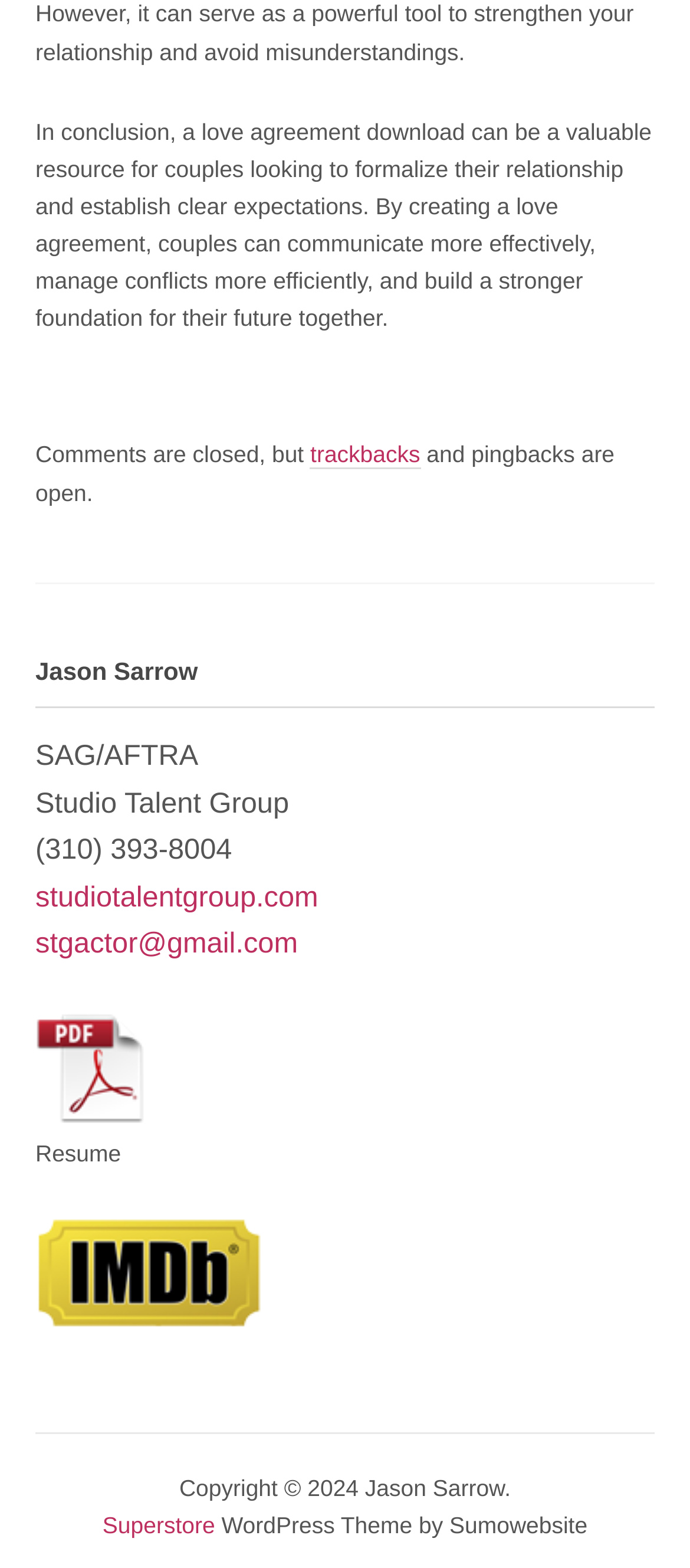What is the phone number of the author's talent group?
We need a detailed and meticulous answer to the question.

The phone number of the author's talent group can be found by looking at the text '(310) 393-8004' which is located below the talent group's name.